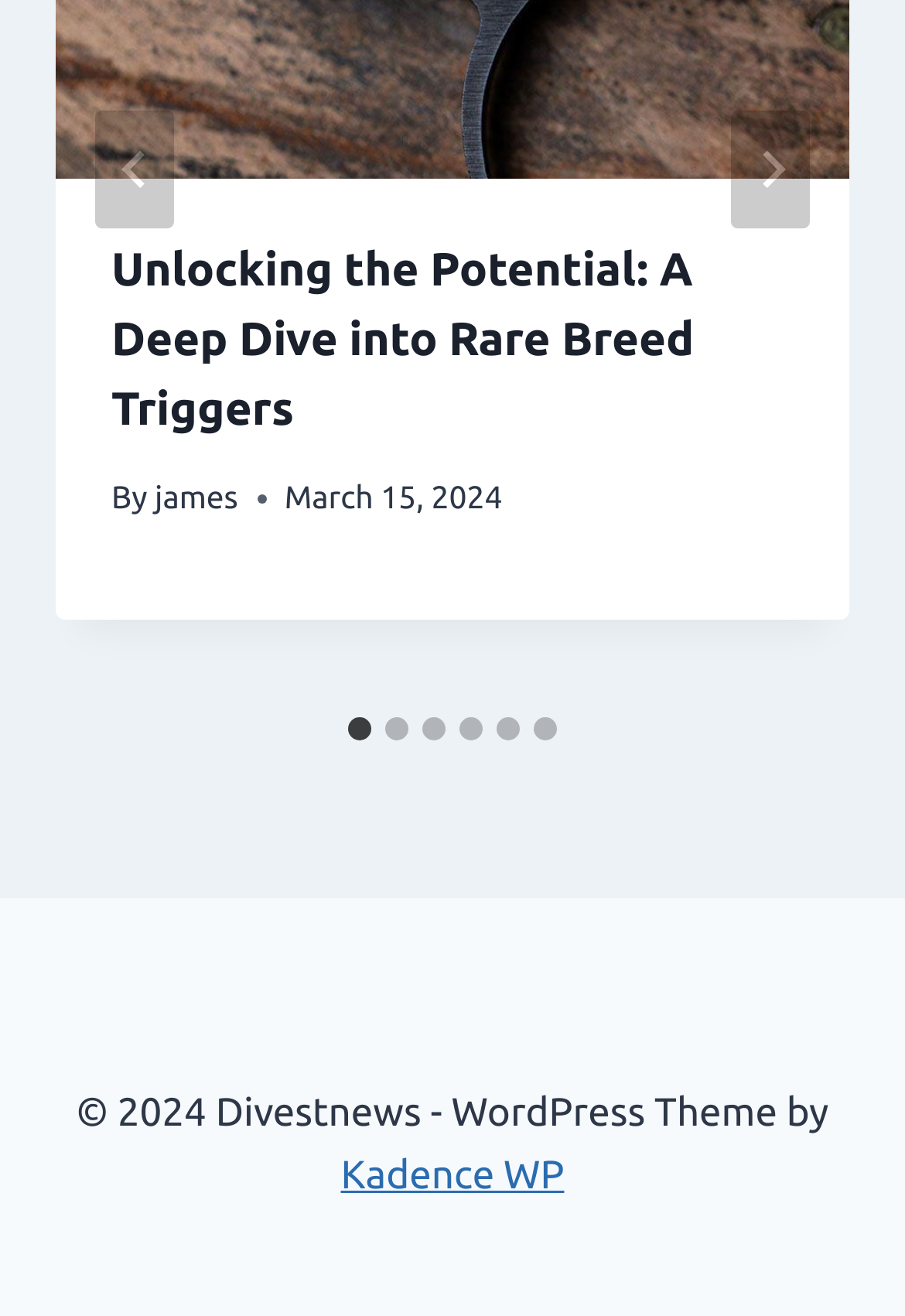Please identify the bounding box coordinates of the clickable area that will allow you to execute the instruction: "Go to the last slide".

[0.105, 0.084, 0.192, 0.174]